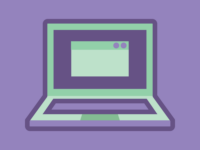What is the dominant color of the laptop's body?
Answer the question with just one word or phrase using the image.

Darker purple